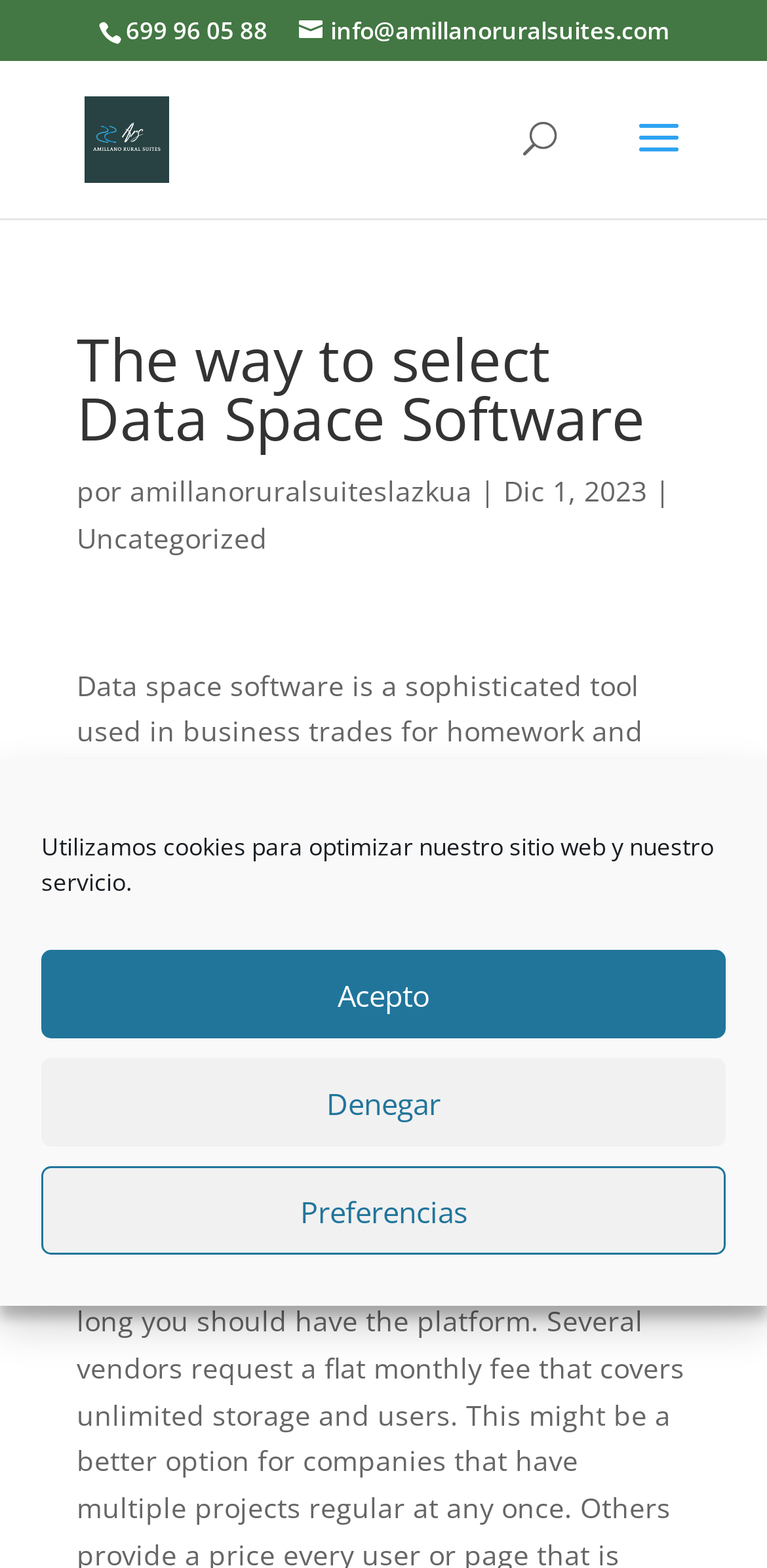Provide your answer in a single word or phrase: 
What is the category of the article?

Uncategorized